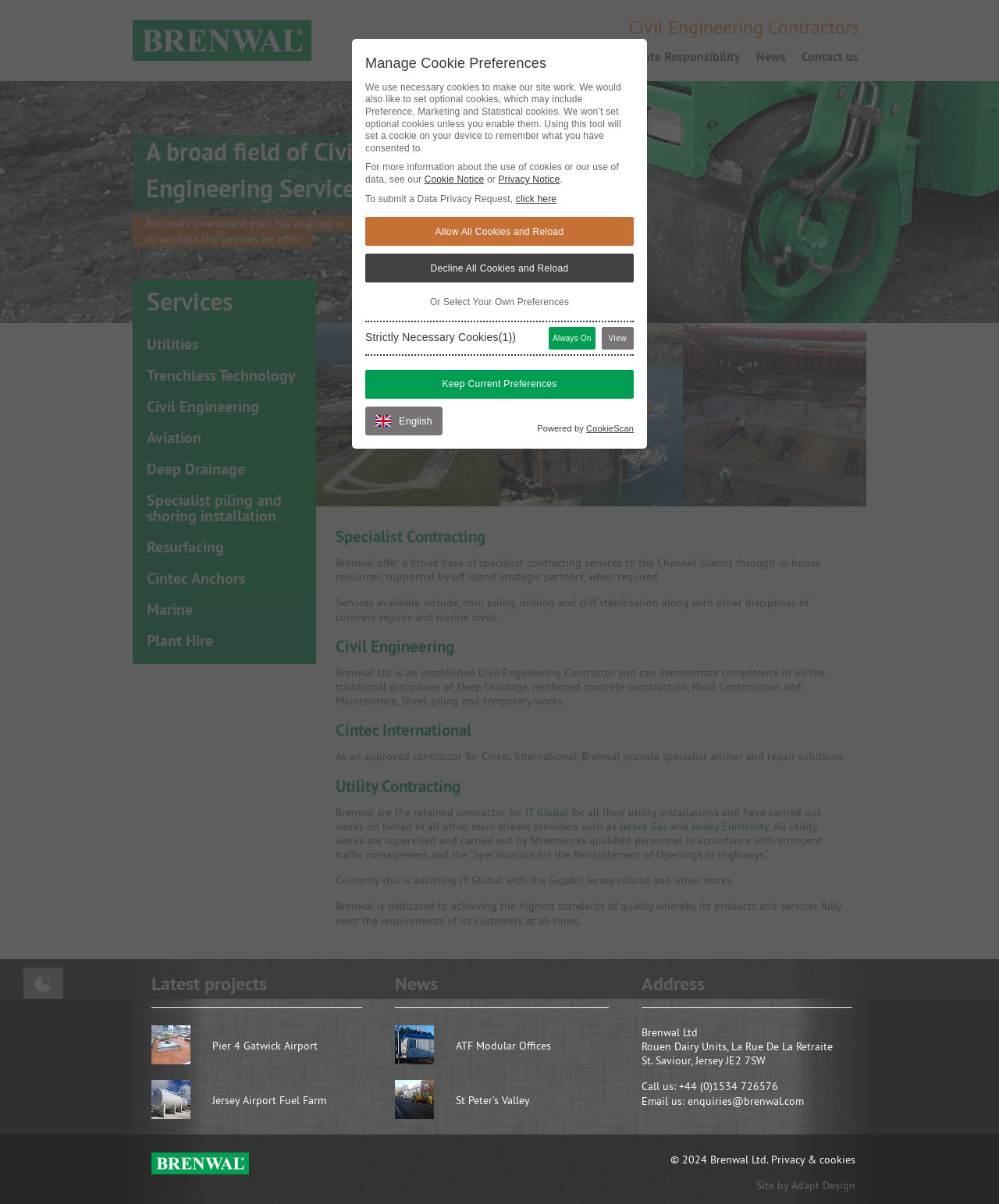What is the phone number of Brenwal Ltd?
Provide an in-depth and detailed answer to the question.

The phone number of Brenwal Ltd is mentioned in the 'Address' section of the webpage, which includes the country code and the phone number.